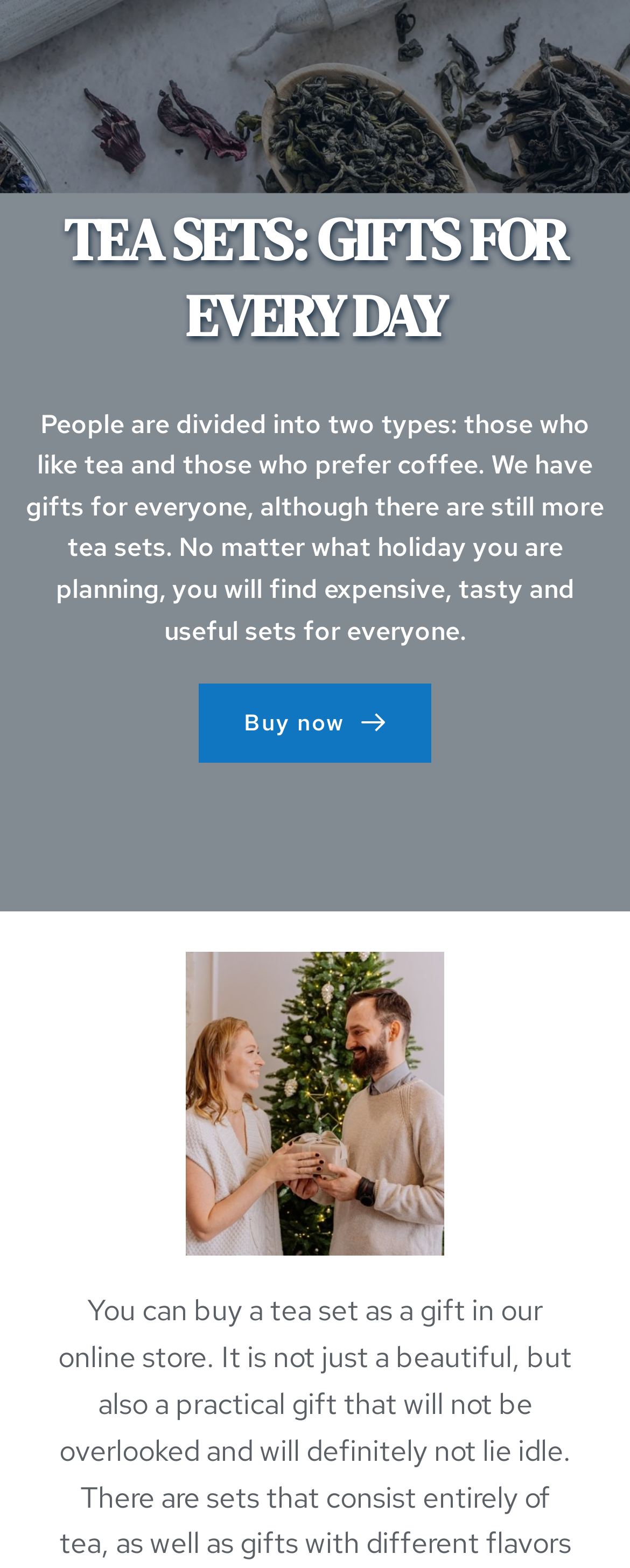Locate the primary heading on the webpage and return its text.

TEA SETS: GIFTS FOR EVERY DAY